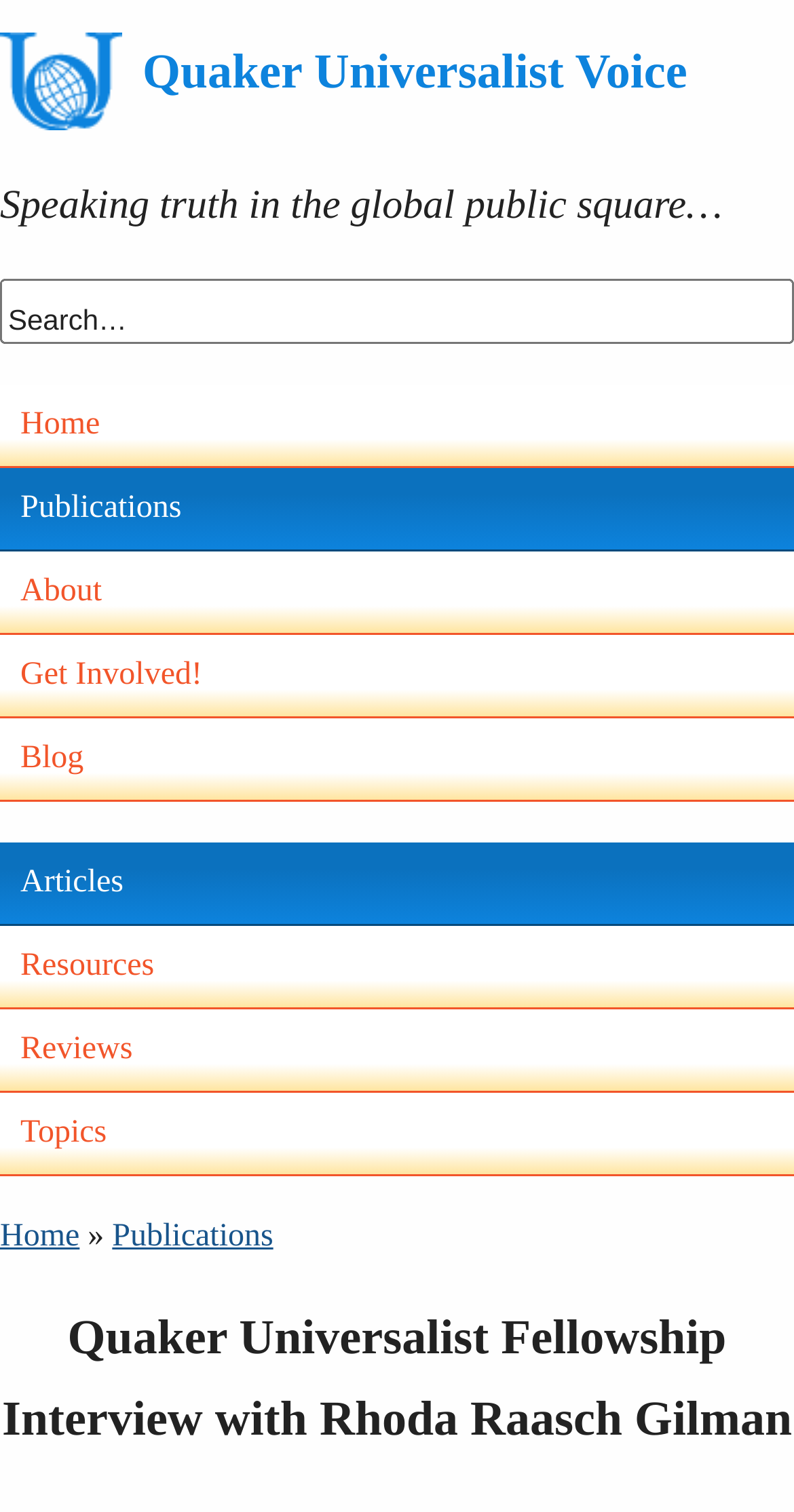Determine the main headline of the webpage and provide its text.

Quaker Universalist Voice